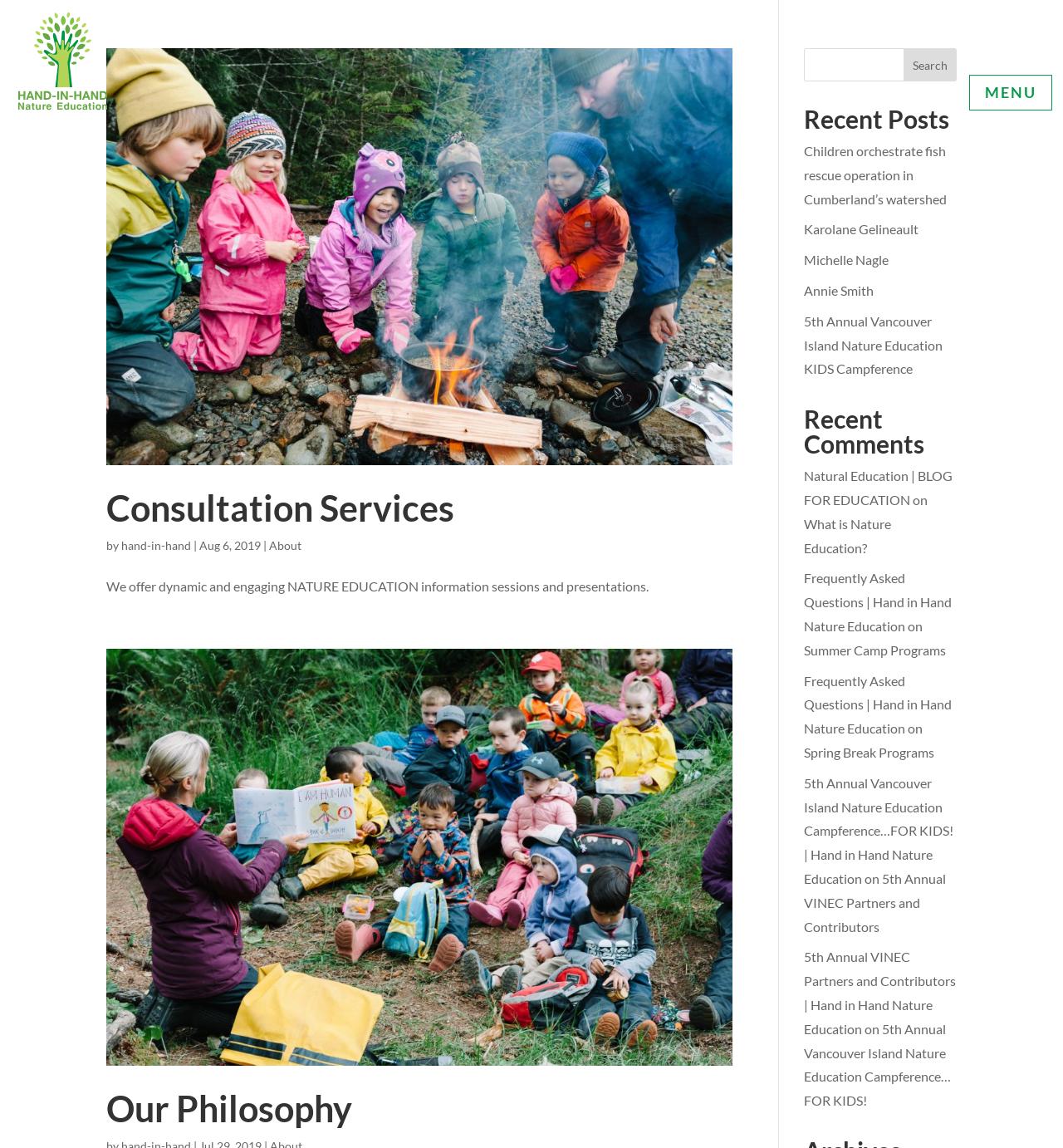Determine the bounding box coordinates of the element's region needed to click to follow the instruction: "Learn about Our Philosophy". Provide these coordinates as four float numbers between 0 and 1, formatted as [left, top, right, bottom].

[0.1, 0.565, 0.689, 0.928]